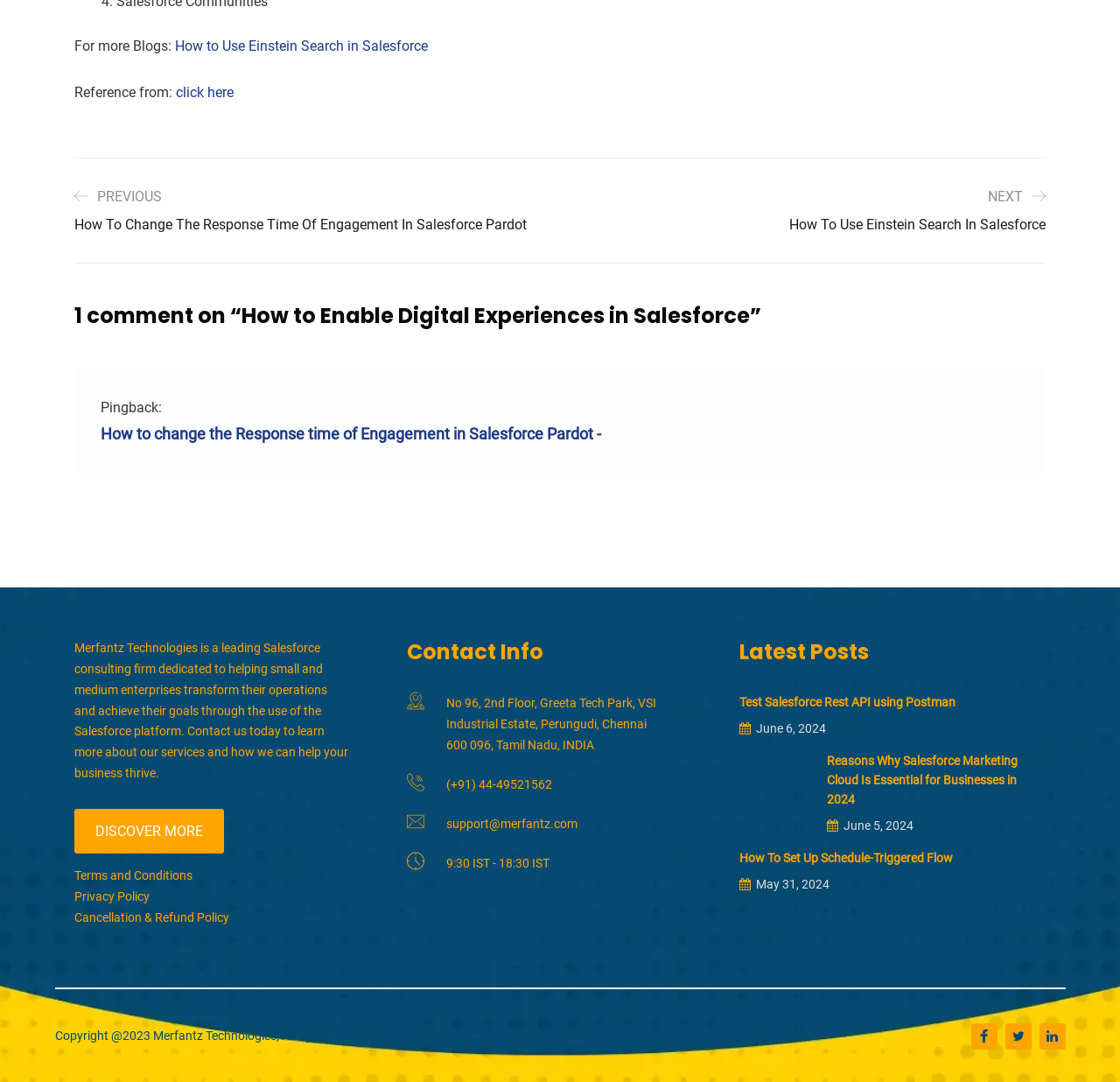Identify the bounding box of the HTML element described as: "Cancellation & Refund Policy".

[0.066, 0.84, 0.205, 0.853]